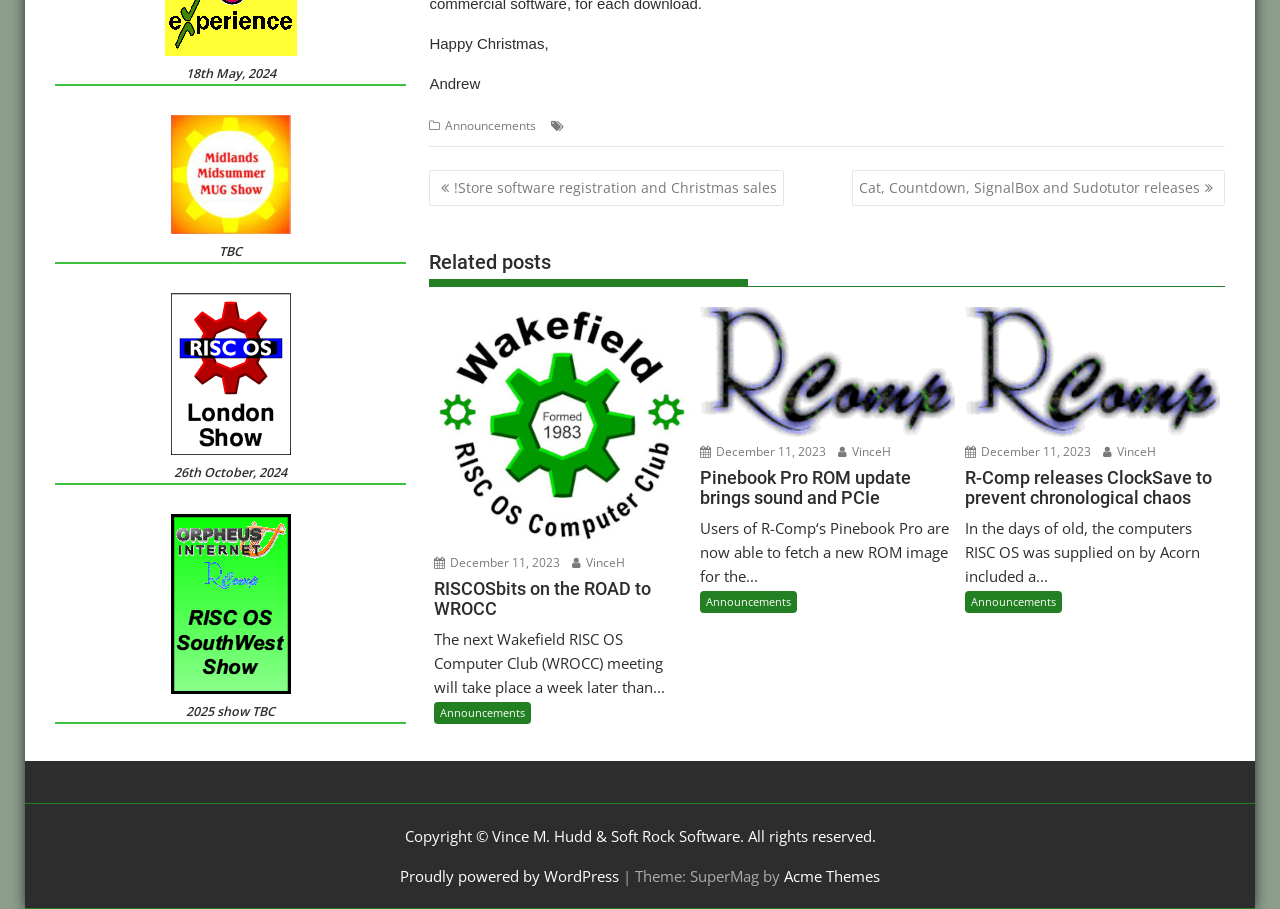Extract the bounding box coordinates of the UI element described: "Announcements". Provide the coordinates in the format [left, top, right, bottom] with values ranging from 0 to 1.

[0.348, 0.129, 0.419, 0.147]